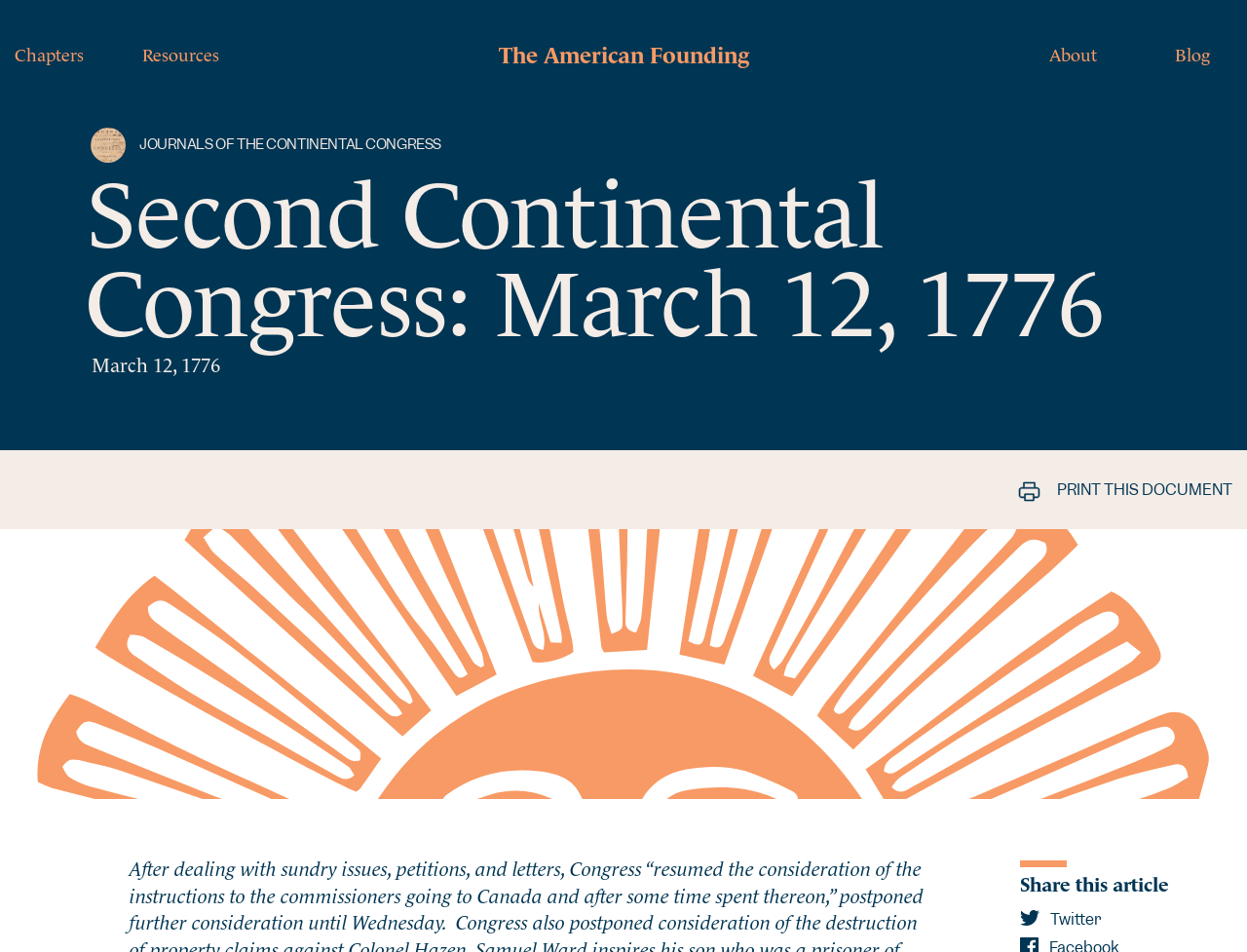Answer the following in one word or a short phrase: 
How many social media sharing options are there?

1